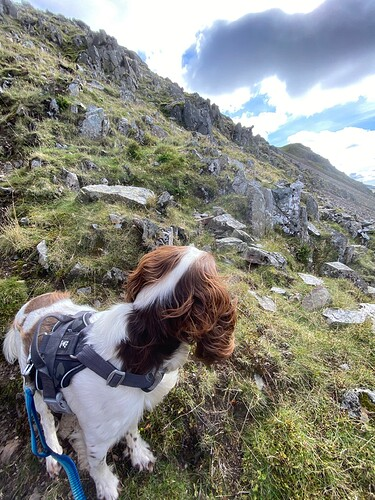Can you give a comprehensive explanation to the question given the content of the image?
What is the terrain like near Gable?

The caption describes the terrain near Gable as a mix of rugged rocks and lush green grass, which highlights the steepness of the area, suggesting a mountainous region with varying landscapes.